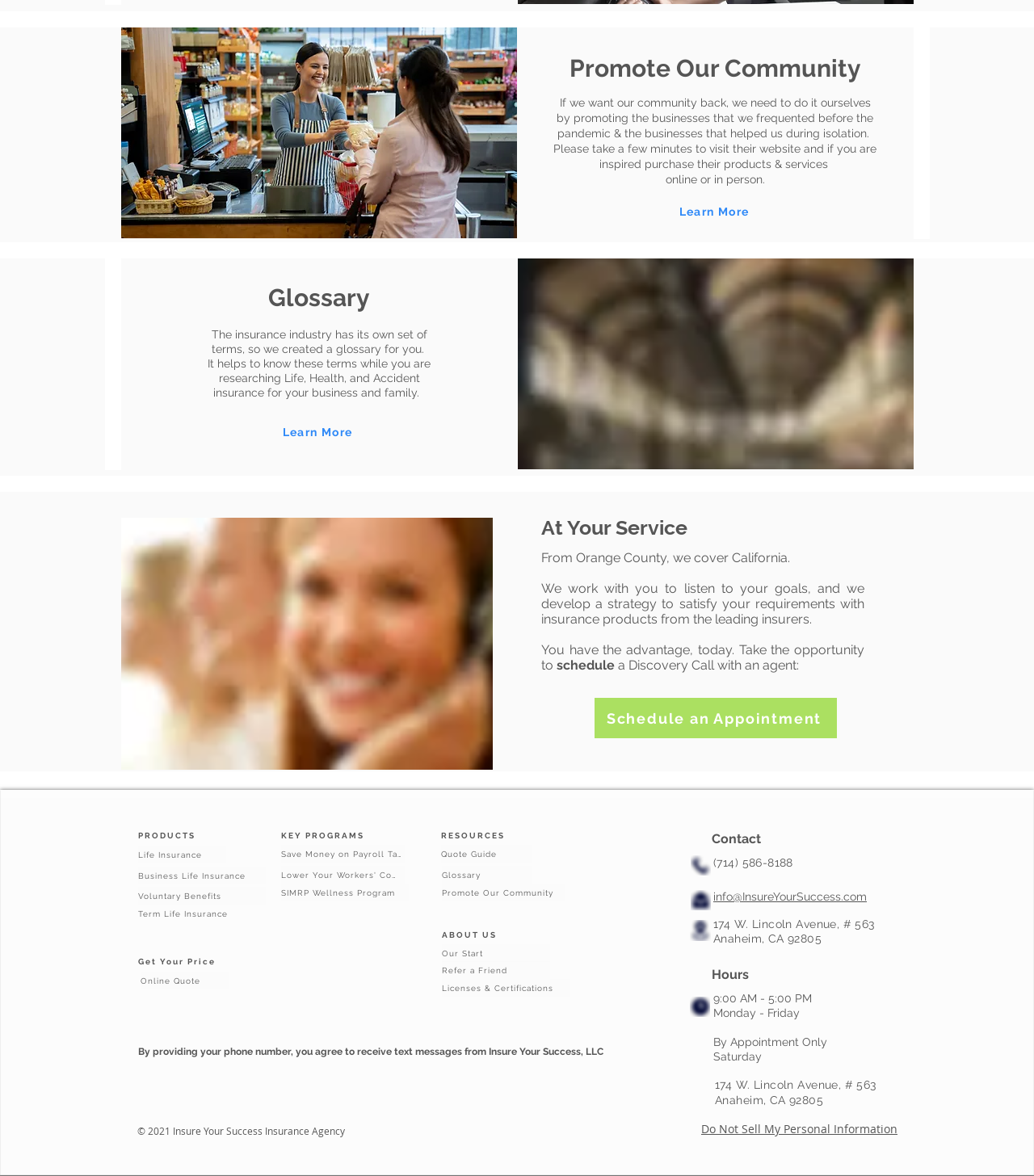Find the bounding box coordinates for the HTML element specified by: "info@InsureYourSuccess.com".

[0.69, 0.756, 0.838, 0.769]